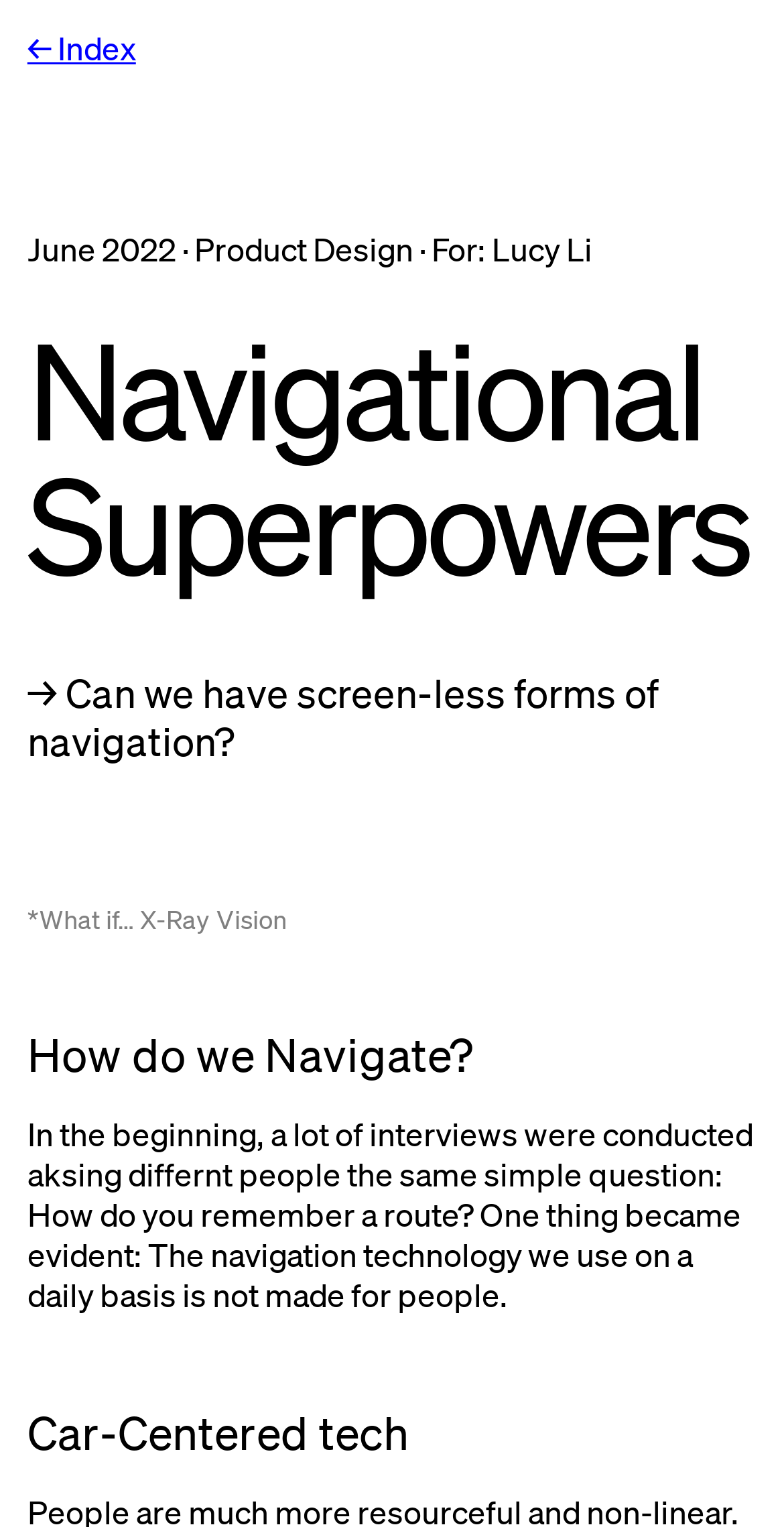What is the date of the article?
Give a comprehensive and detailed explanation for the question.

I found the date of the article by looking at the static text element that says 'June 2022 · Product Design · For: Lucy Li' which is located below the '← Index' link.